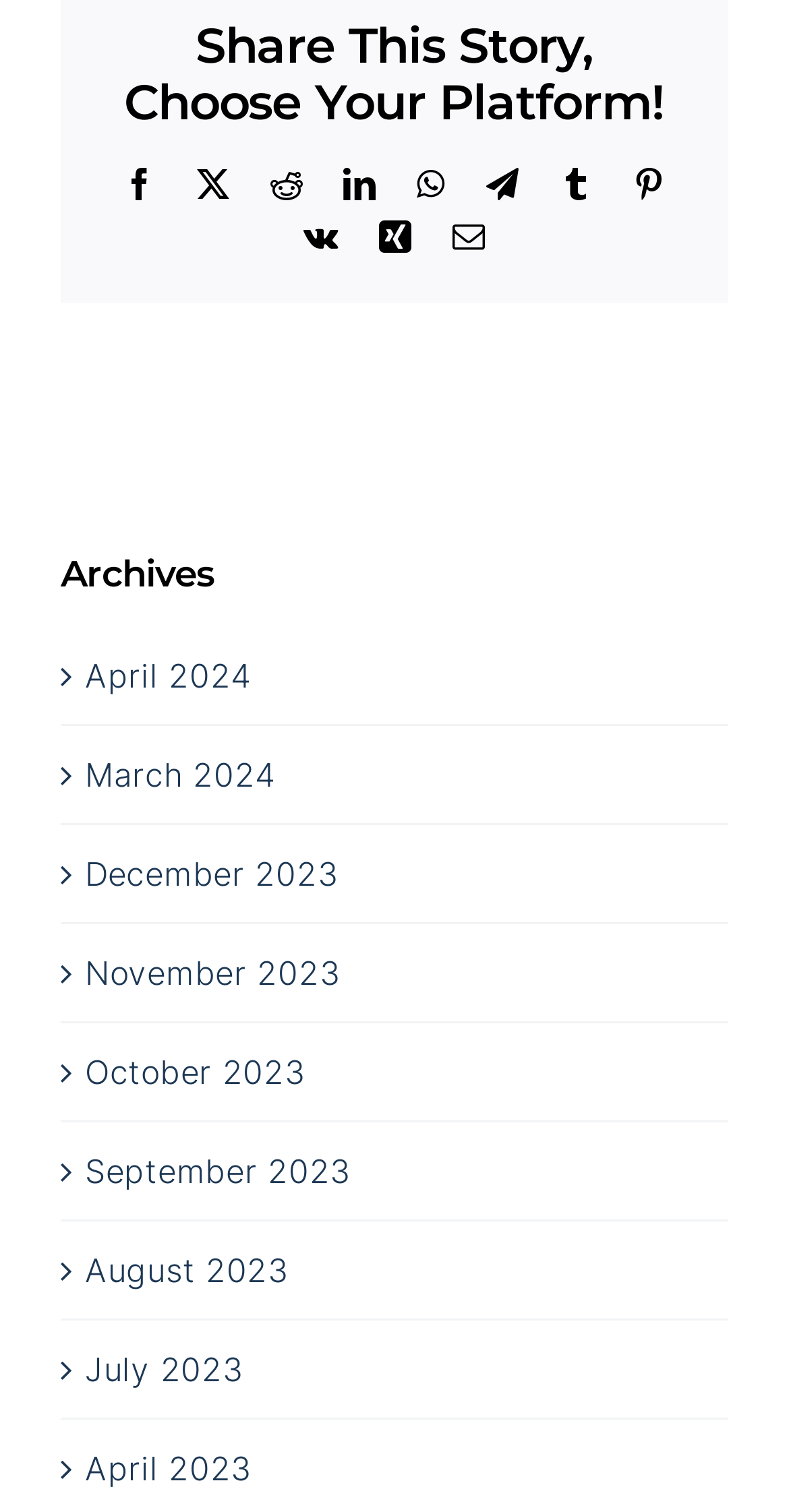What are the social media platforms available for sharing?
Using the image, give a concise answer in the form of a single word or short phrase.

Facebook, Reddit, LinkedIn, etc.